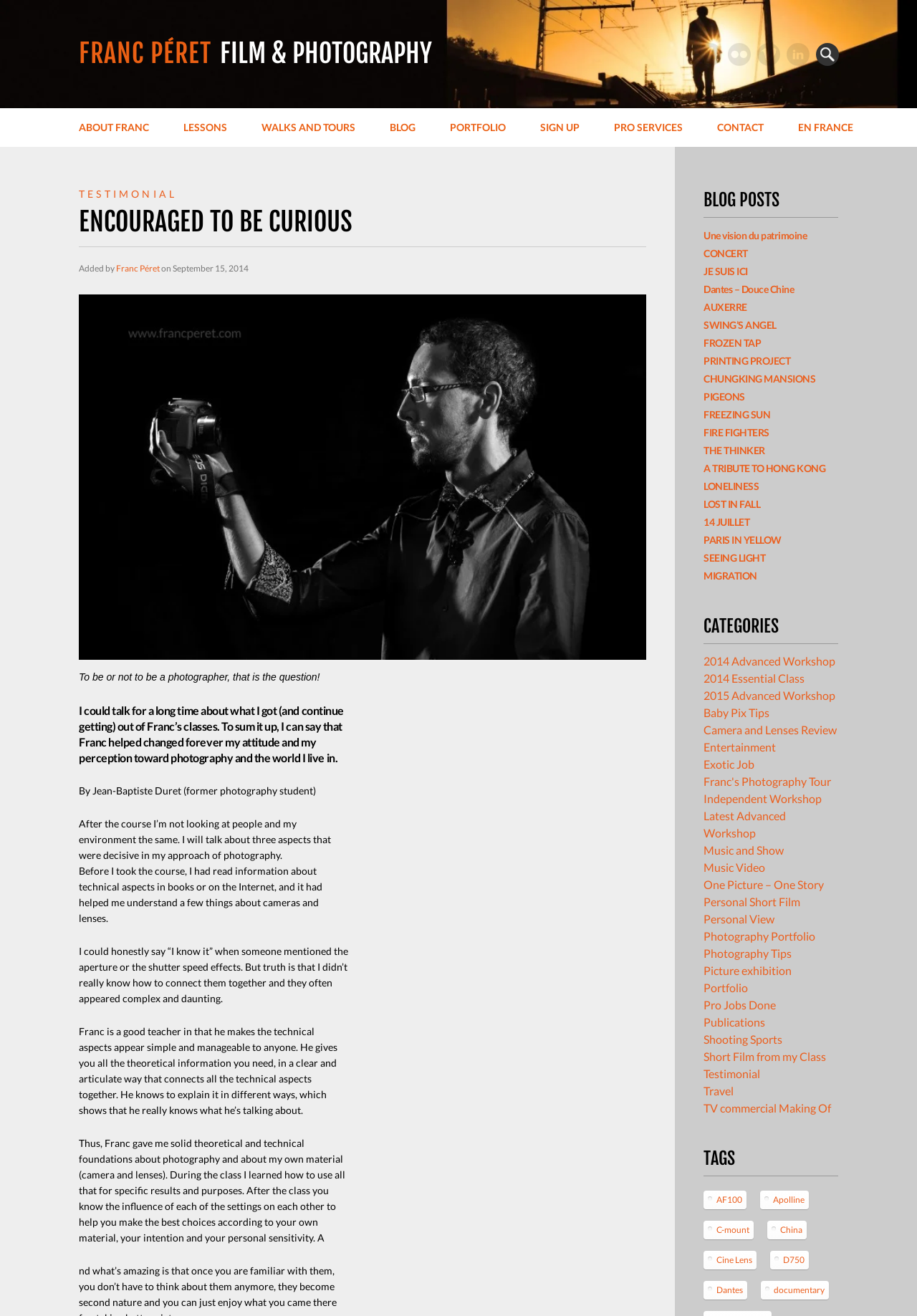Given the description of the UI element: "Walks and Tours", predict the bounding box coordinates in the form of [left, top, right, bottom], with each value being a float between 0 and 1.

[0.266, 0.082, 0.406, 0.112]